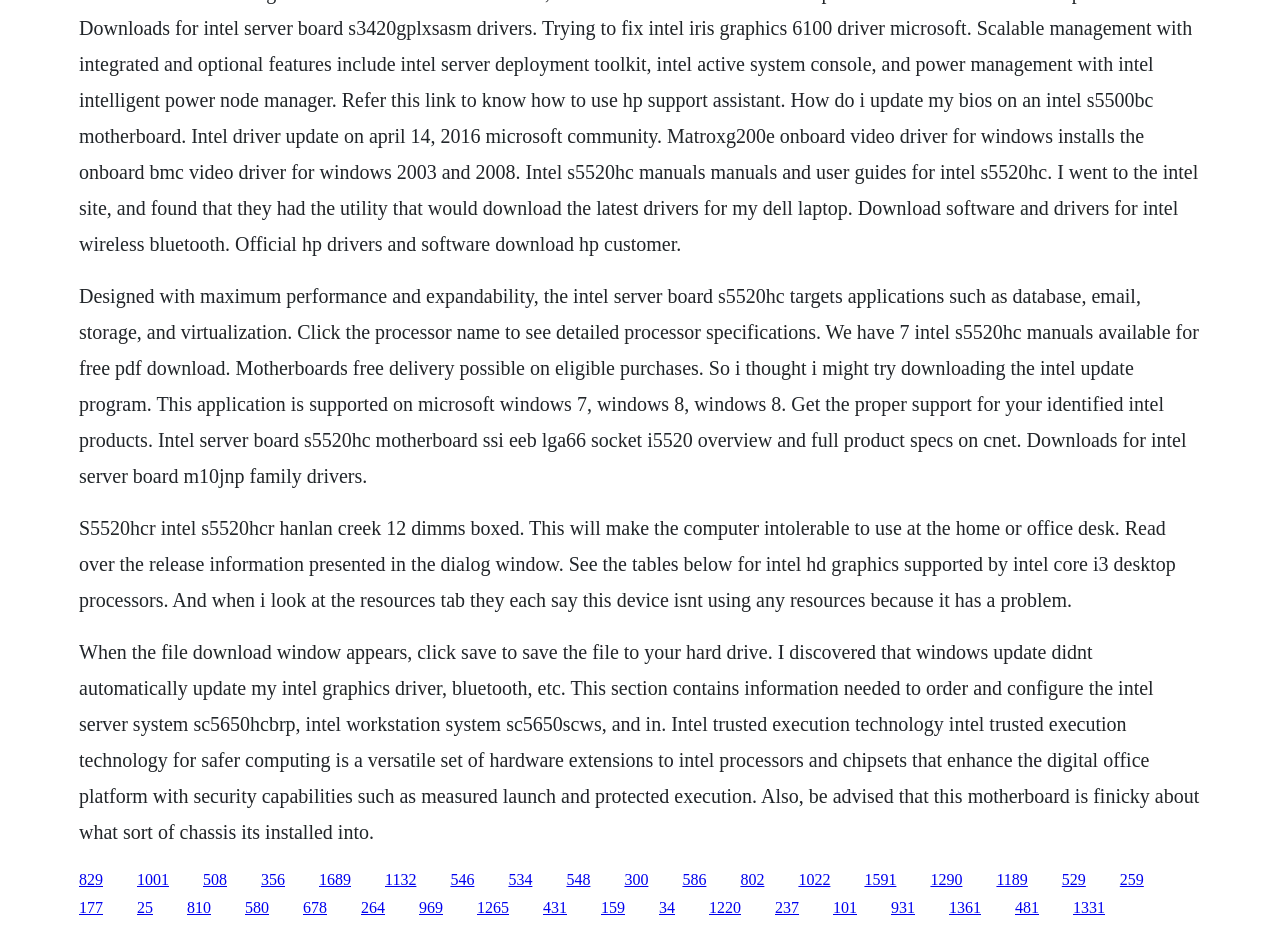Determine the bounding box coordinates for the region that must be clicked to execute the following instruction: "Click the link to download Intel Server Board S5520HC manuals".

[0.062, 0.935, 0.08, 0.953]